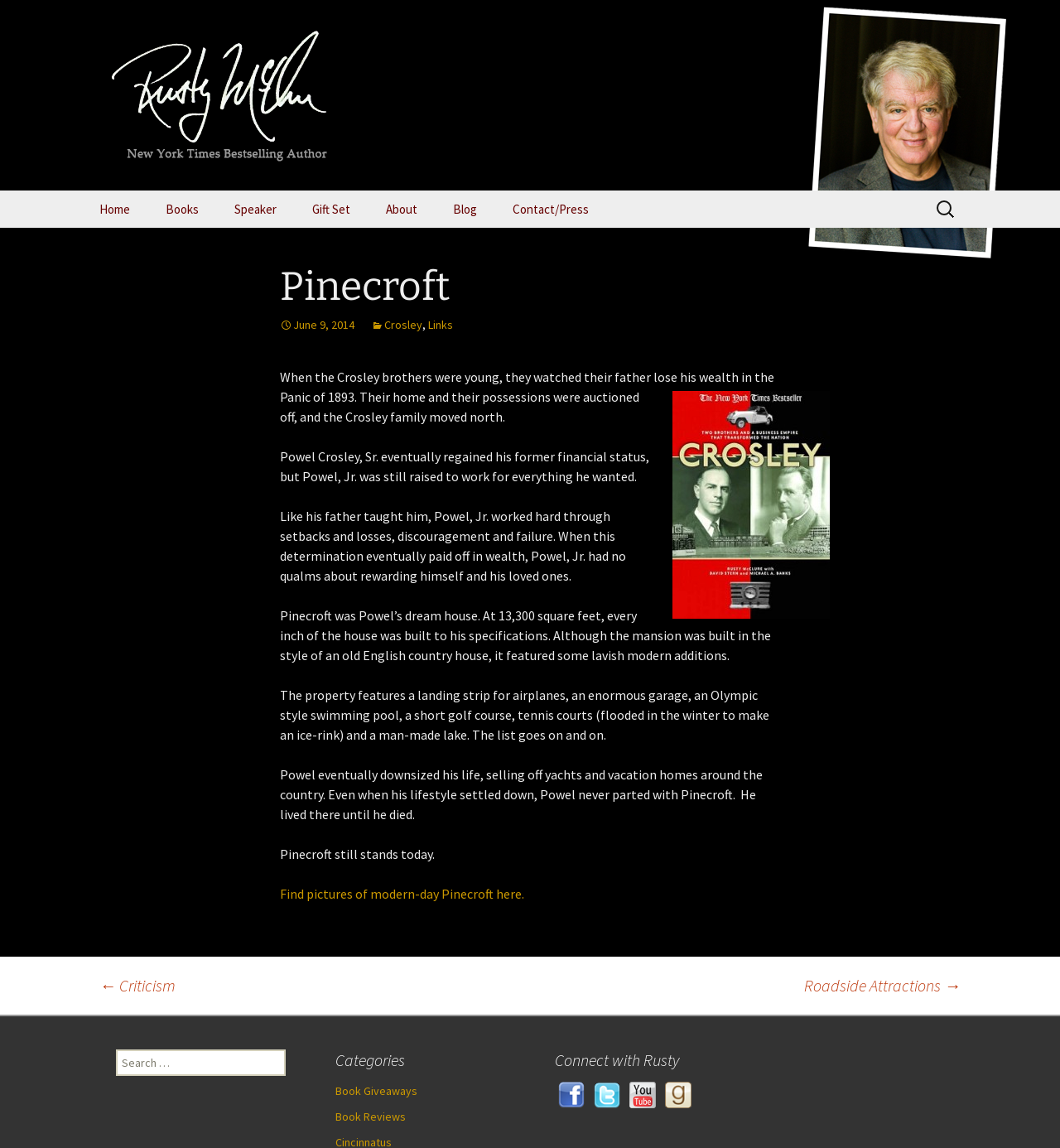Identify the bounding box coordinates of the clickable region necessary to fulfill the following instruction: "Find pictures of modern-day Pinecroft". The bounding box coordinates should be four float numbers between 0 and 1, i.e., [left, top, right, bottom].

[0.264, 0.772, 0.497, 0.786]